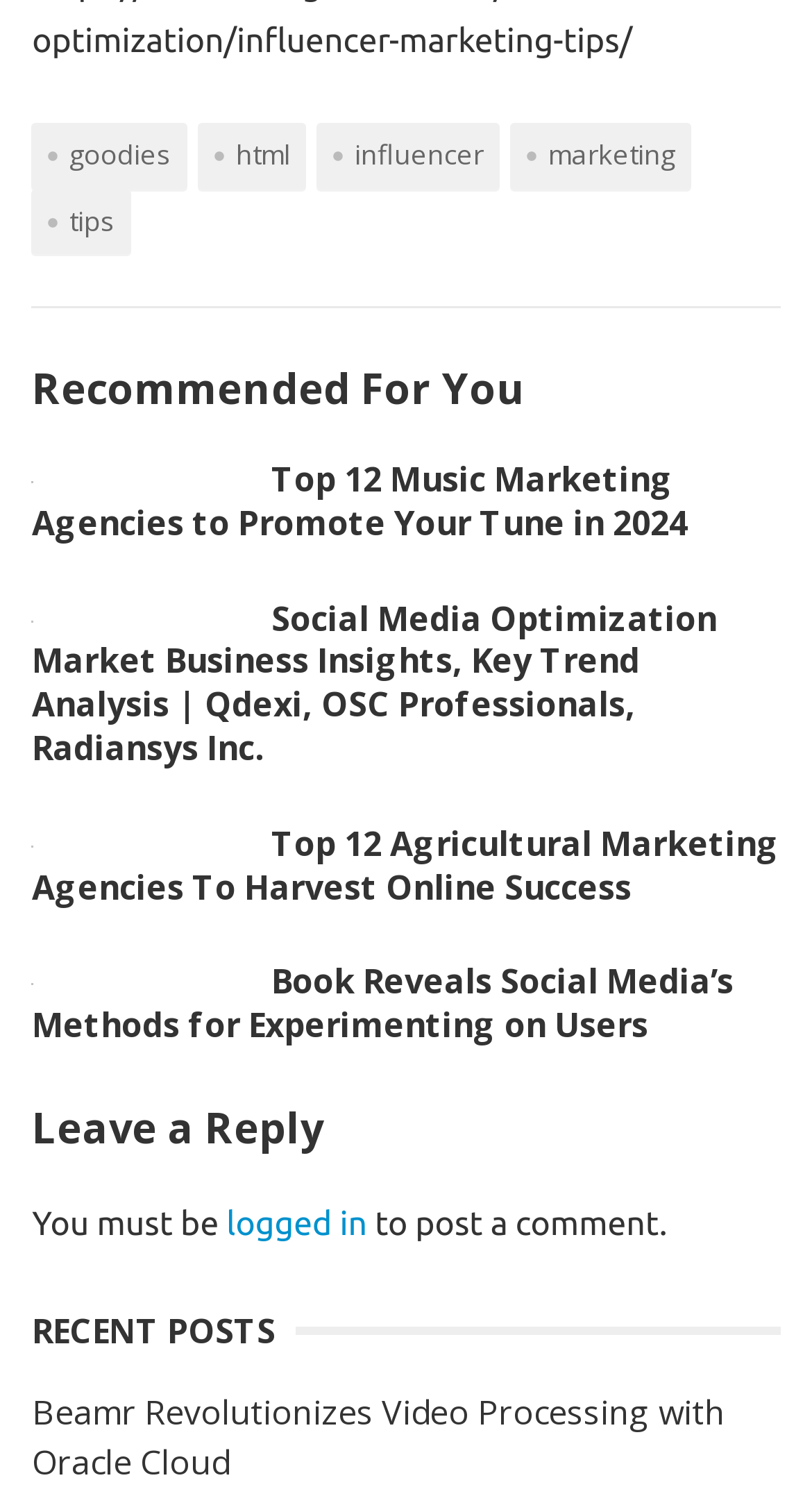Provide the bounding box coordinates of the section that needs to be clicked to accomplish the following instruction: "Go to the Work page."

None